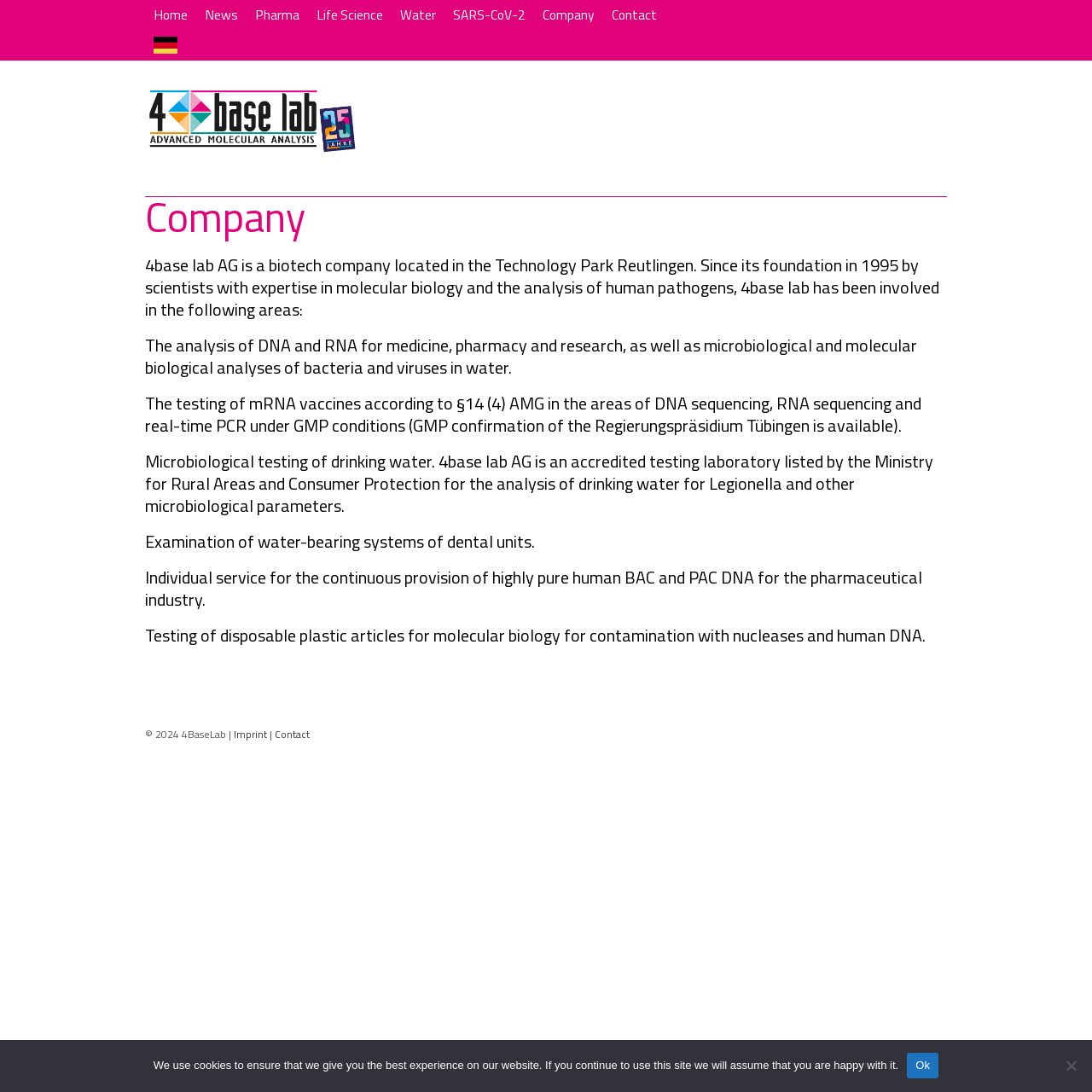What is the company name?
Examine the webpage screenshot and provide an in-depth answer to the question.

The company name can be found in the StaticText element with the text '4base lab AG is a biotech company located in the Technology Park Reutlingen.'